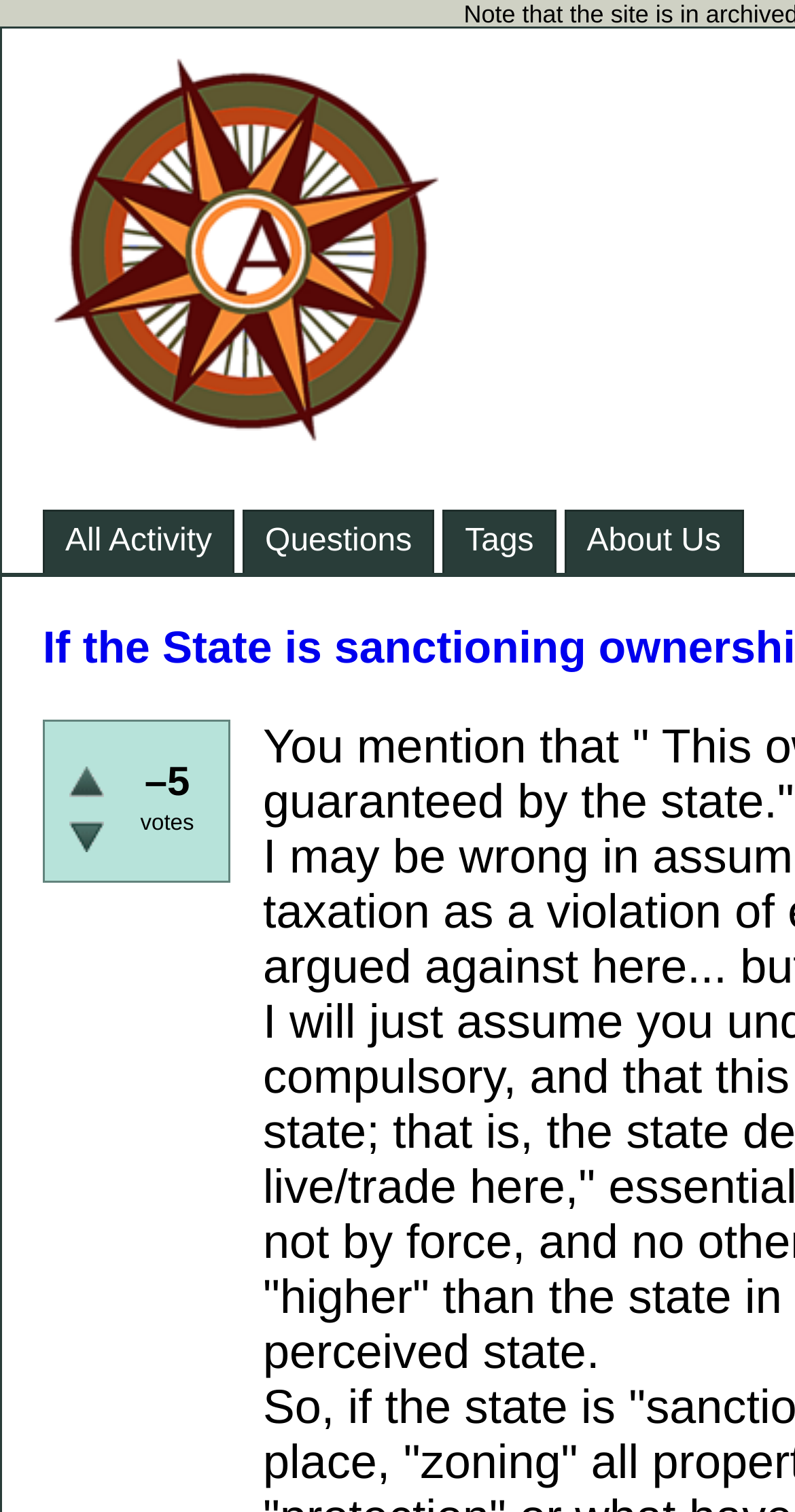How many navigation links are there?
Analyze the image and provide a thorough answer to the question.

There are four navigation links: 'All Activity', 'Questions', 'Tags', and 'About Us', which can be found in the top navigation bar.